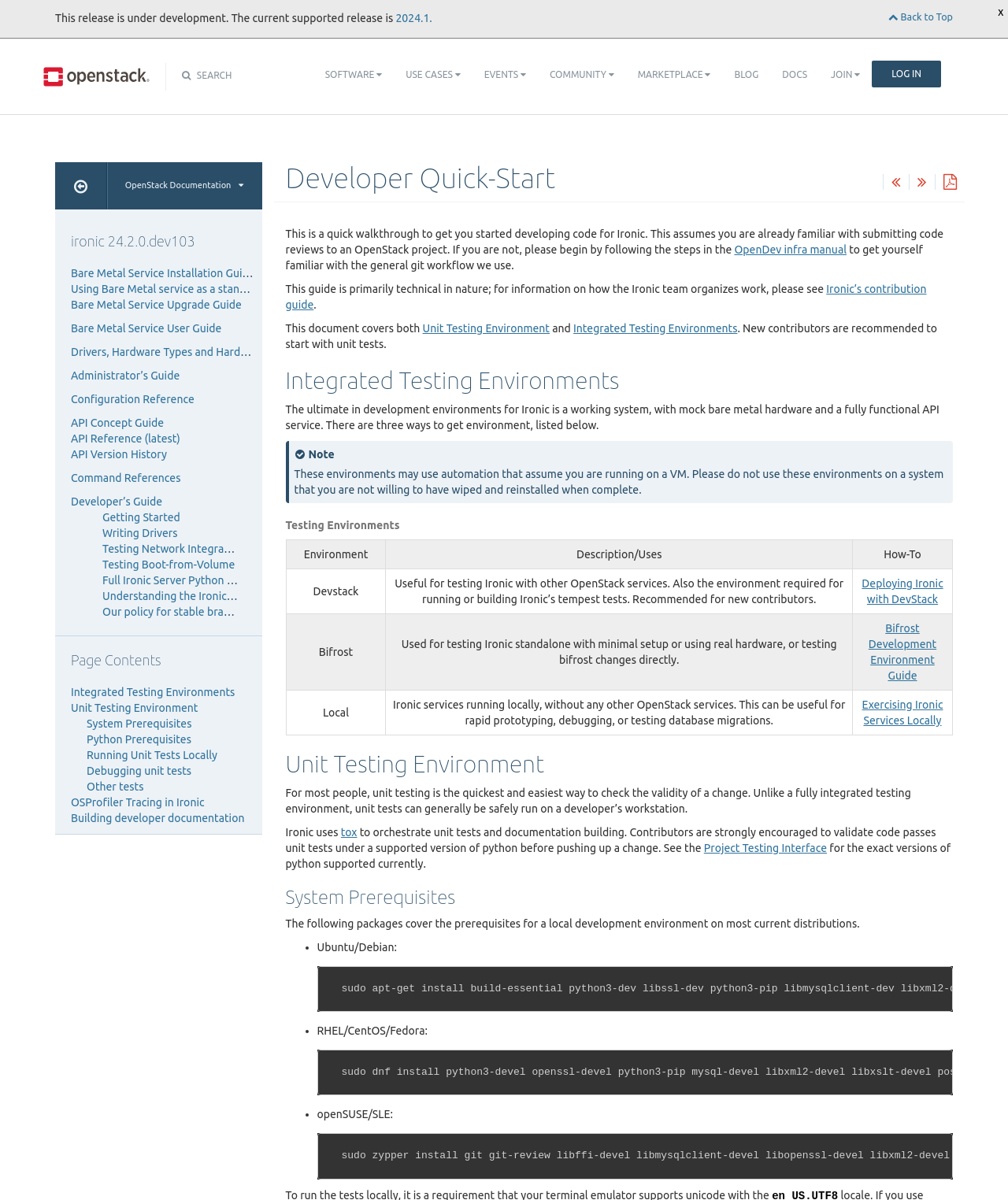Could you indicate the bounding box coordinates of the region to click in order to complete this instruction: "Share to LinkedIn".

None